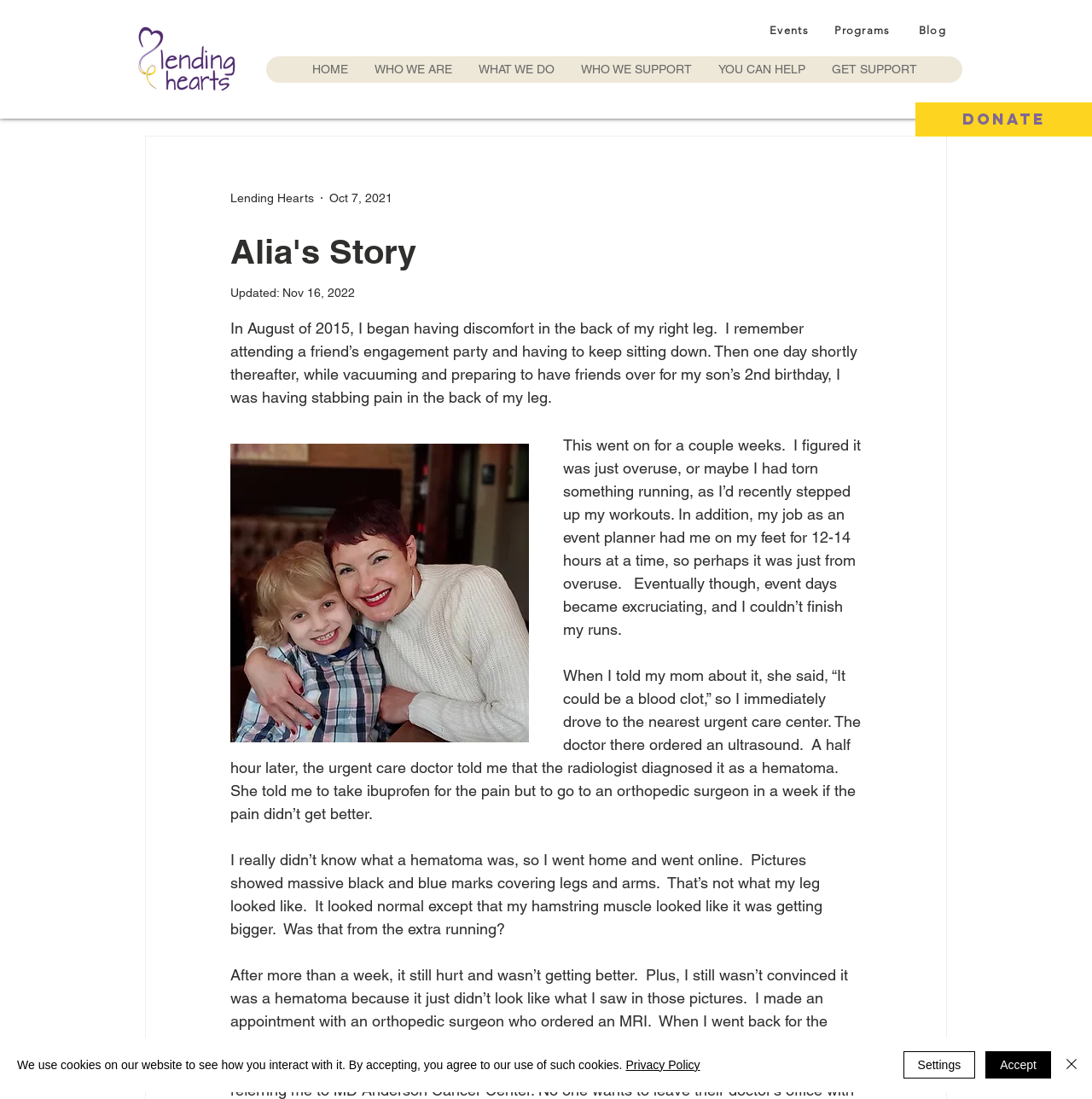Could you locate the bounding box coordinates for the section that should be clicked to accomplish this task: "View the 'LND_Logo_Stacked_Final_edited.png' image".

[0.117, 0.011, 0.238, 0.096]